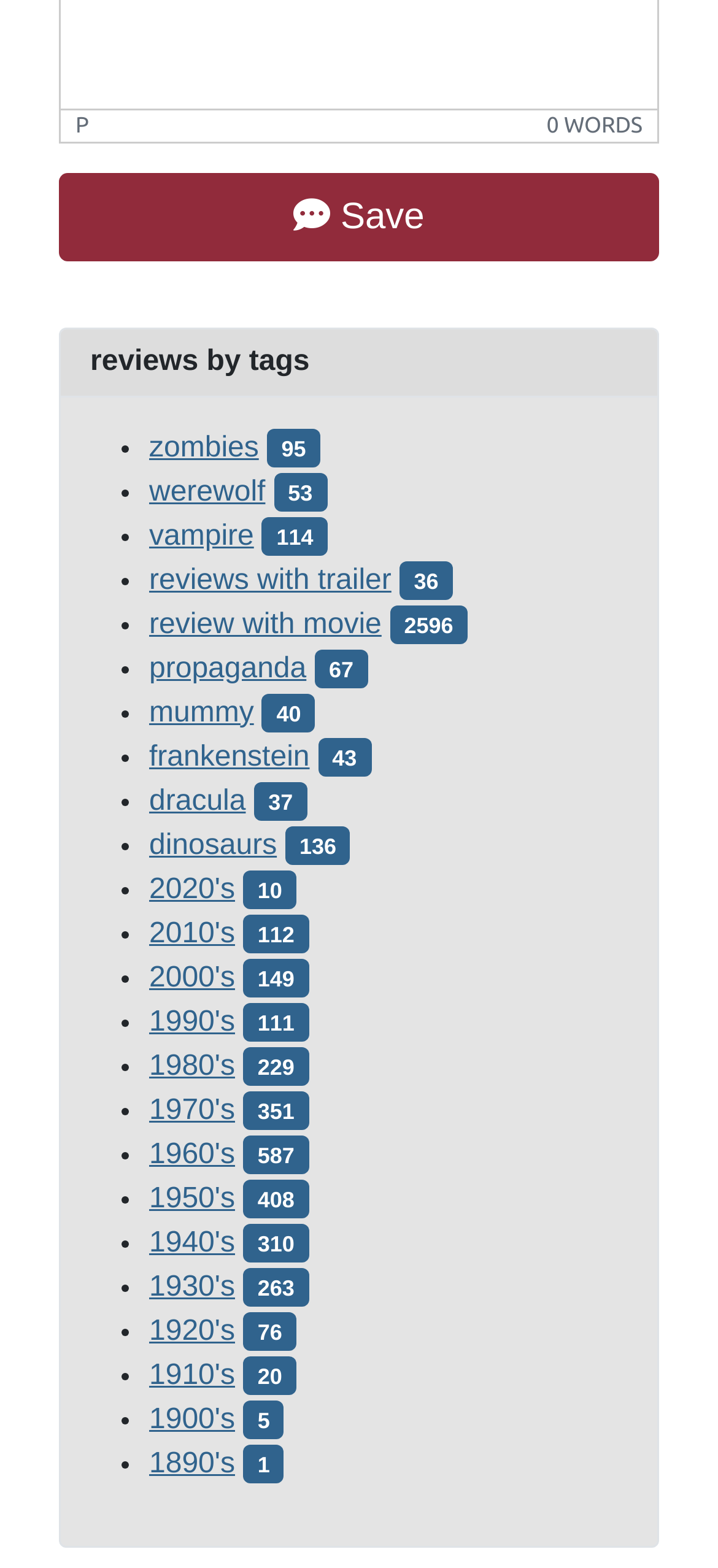Specify the bounding box coordinates of the element's region that should be clicked to achieve the following instruction: "Select the 'zombies' tag". The bounding box coordinates consist of four float numbers between 0 and 1, in the format [left, top, right, bottom].

[0.208, 0.275, 0.36, 0.295]